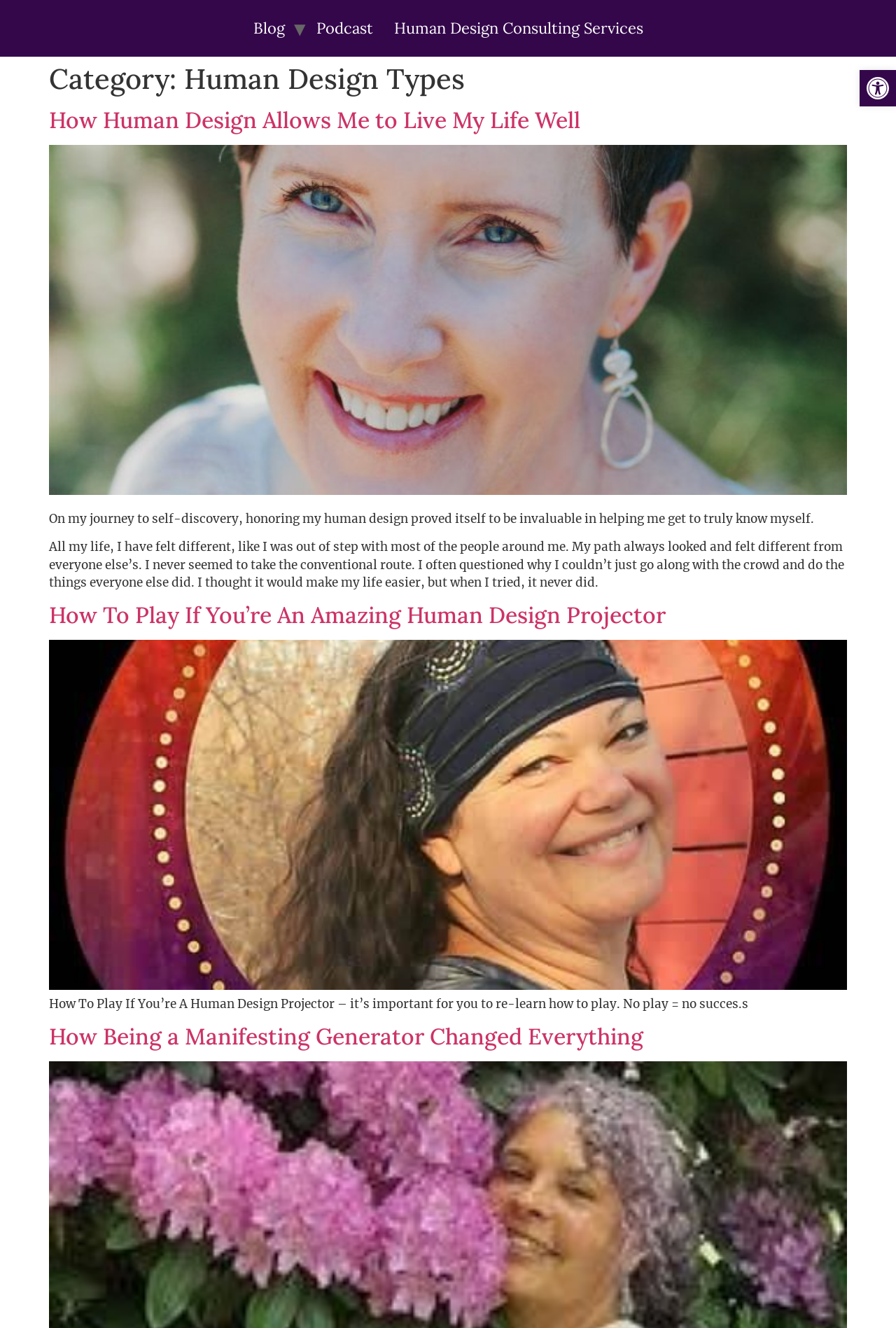Given the following UI element description: "Podcast", find the bounding box coordinates in the webpage screenshot.

[0.341, 0.008, 0.428, 0.034]